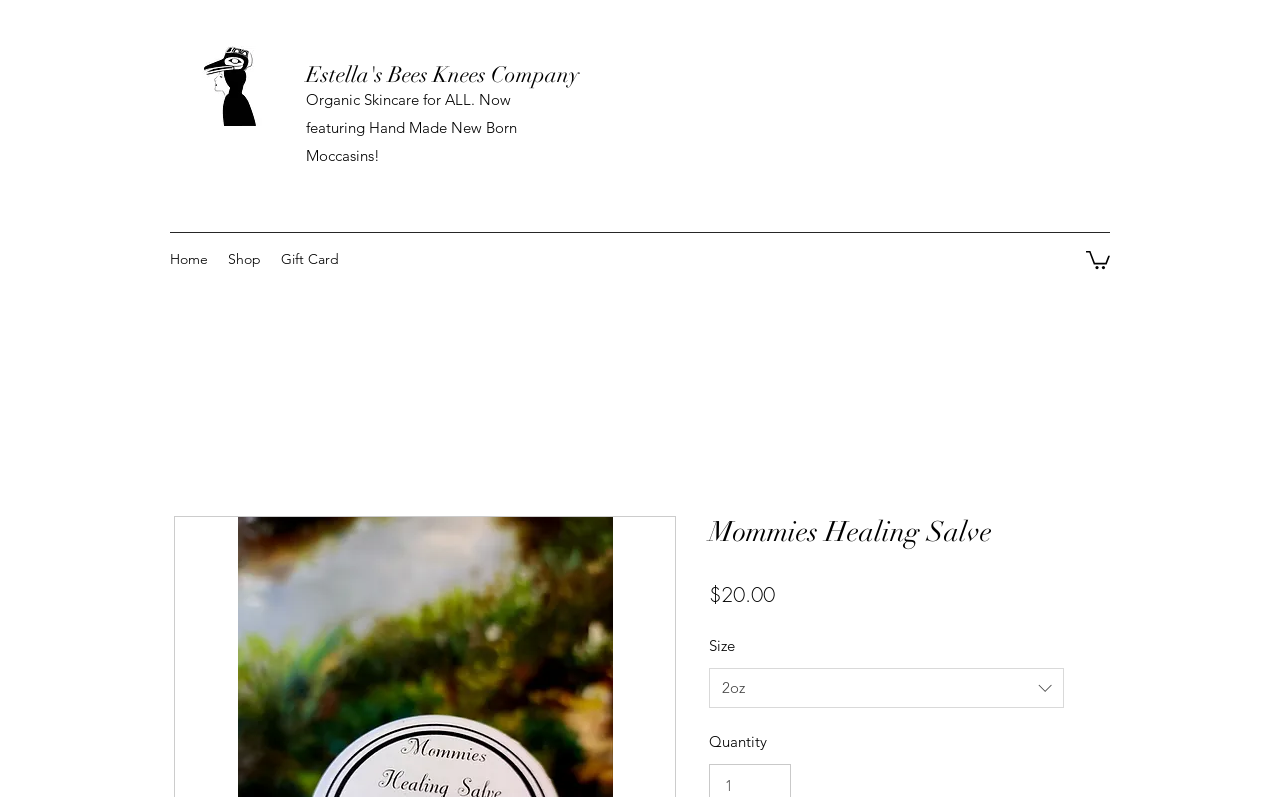Please reply to the following question with a single word or a short phrase:
What is the name of the company?

Estella's Bees Knees